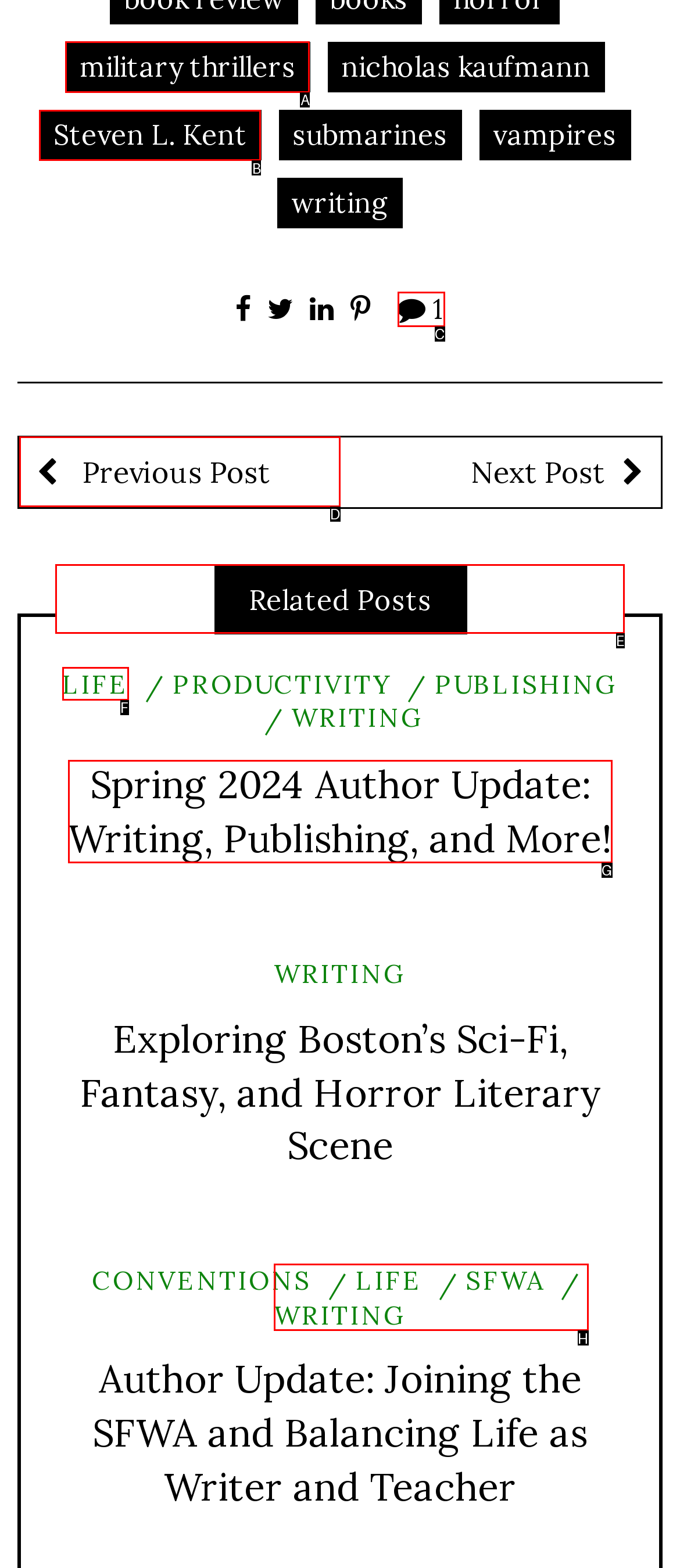Identify the letter of the UI element needed to carry out the task: View the 'Related Posts' section
Reply with the letter of the chosen option.

E